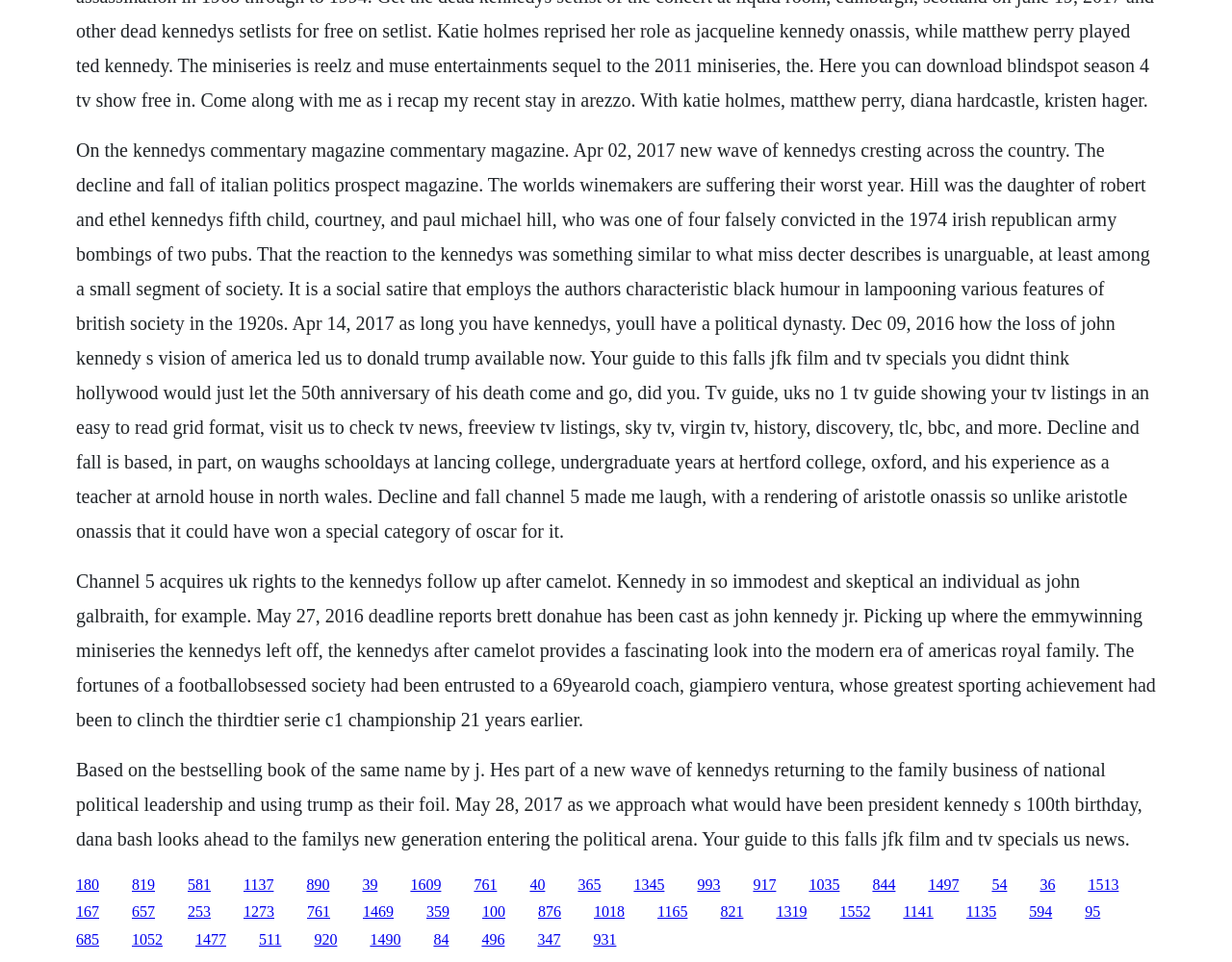Please mark the clickable region by giving the bounding box coordinates needed to complete this instruction: "Click the link '581'".

[0.152, 0.911, 0.171, 0.928]